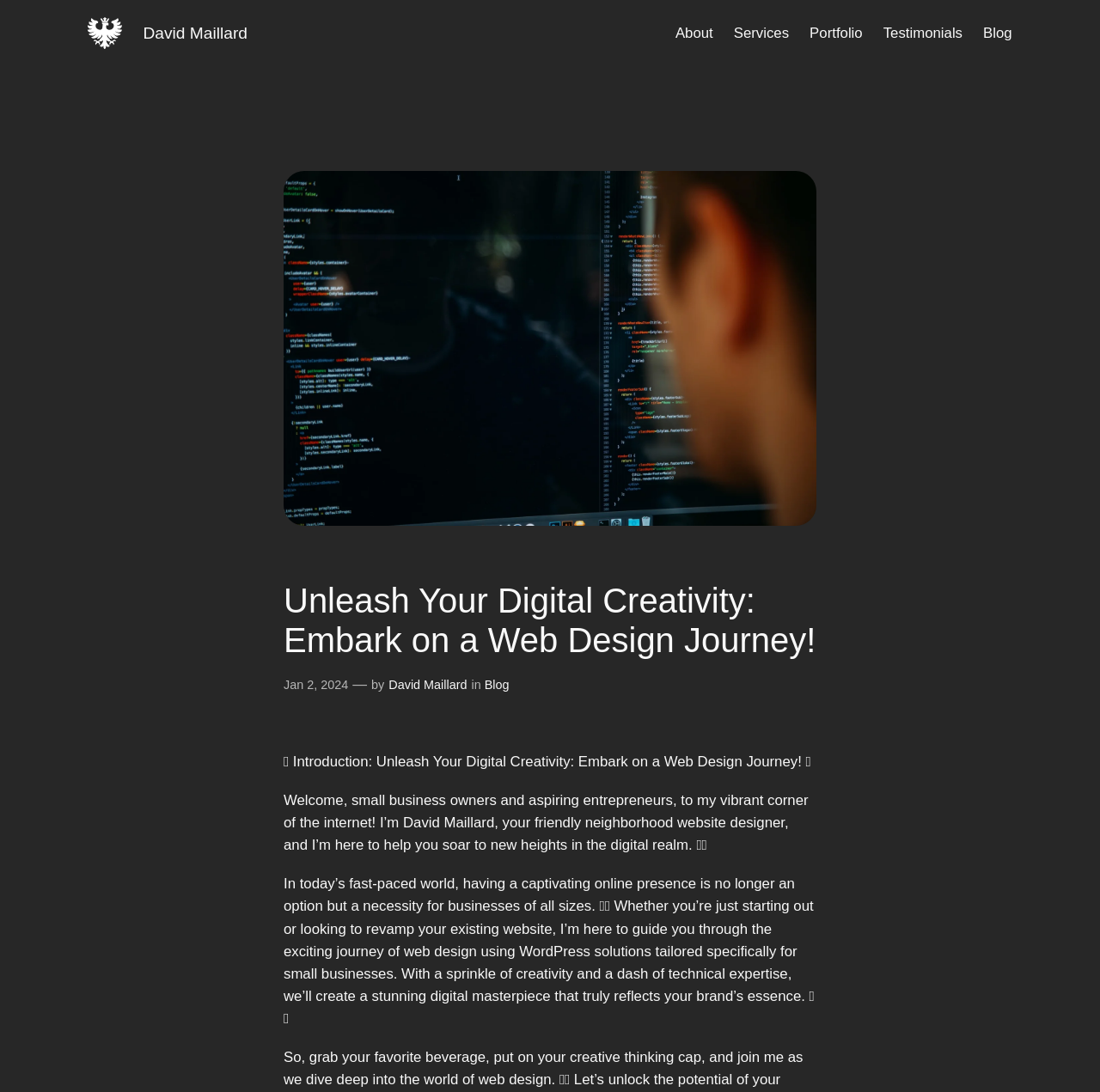Please find the bounding box coordinates of the element that needs to be clicked to perform the following instruction: "Learn more about the author David Maillard". The bounding box coordinates should be four float numbers between 0 and 1, represented as [left, top, right, bottom].

[0.353, 0.621, 0.425, 0.633]